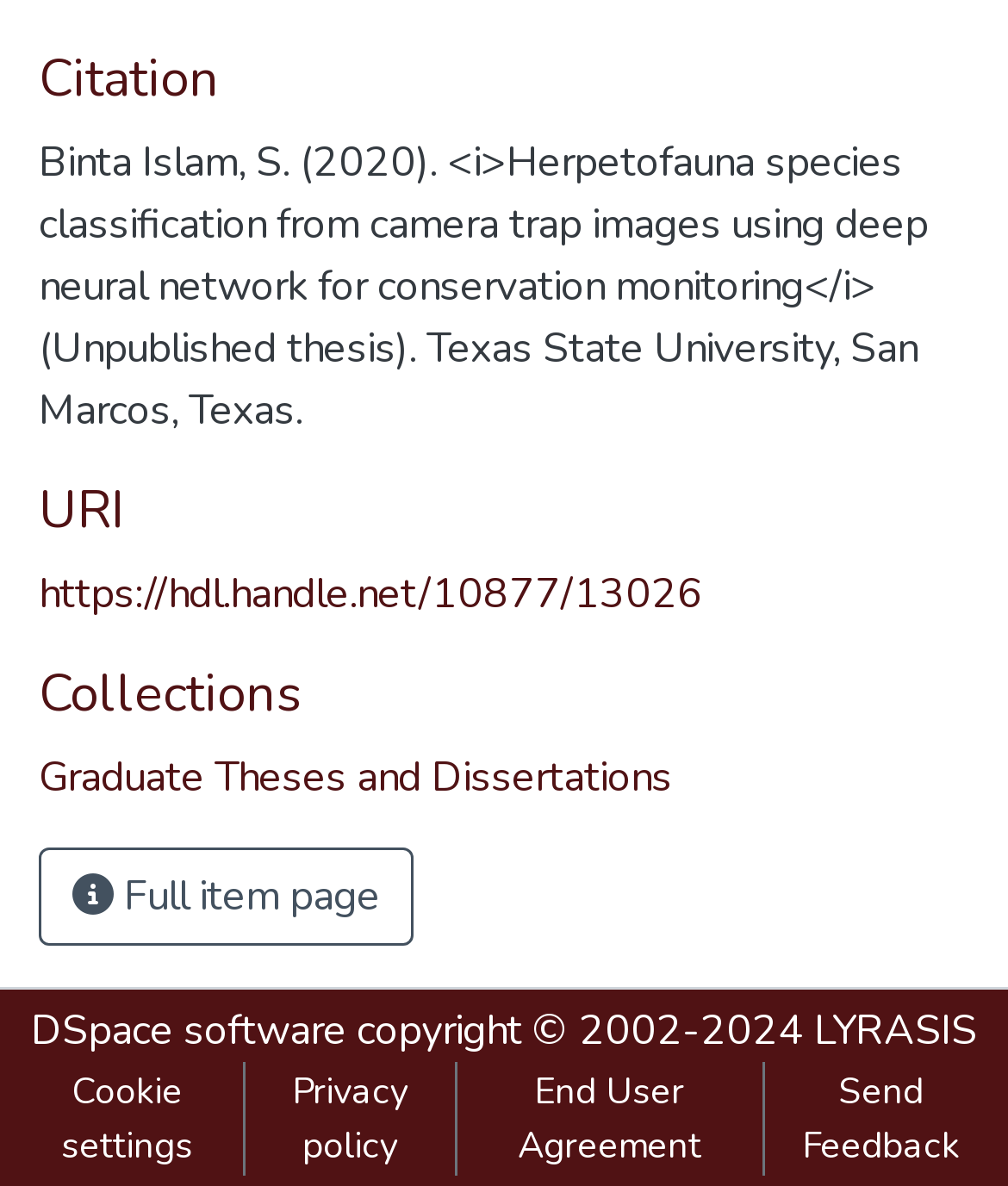Please specify the bounding box coordinates of the area that should be clicked to accomplish the following instruction: "Explore Graduate Theses and Dissertations". The coordinates should consist of four float numbers between 0 and 1, i.e., [left, top, right, bottom].

[0.038, 0.632, 0.667, 0.68]